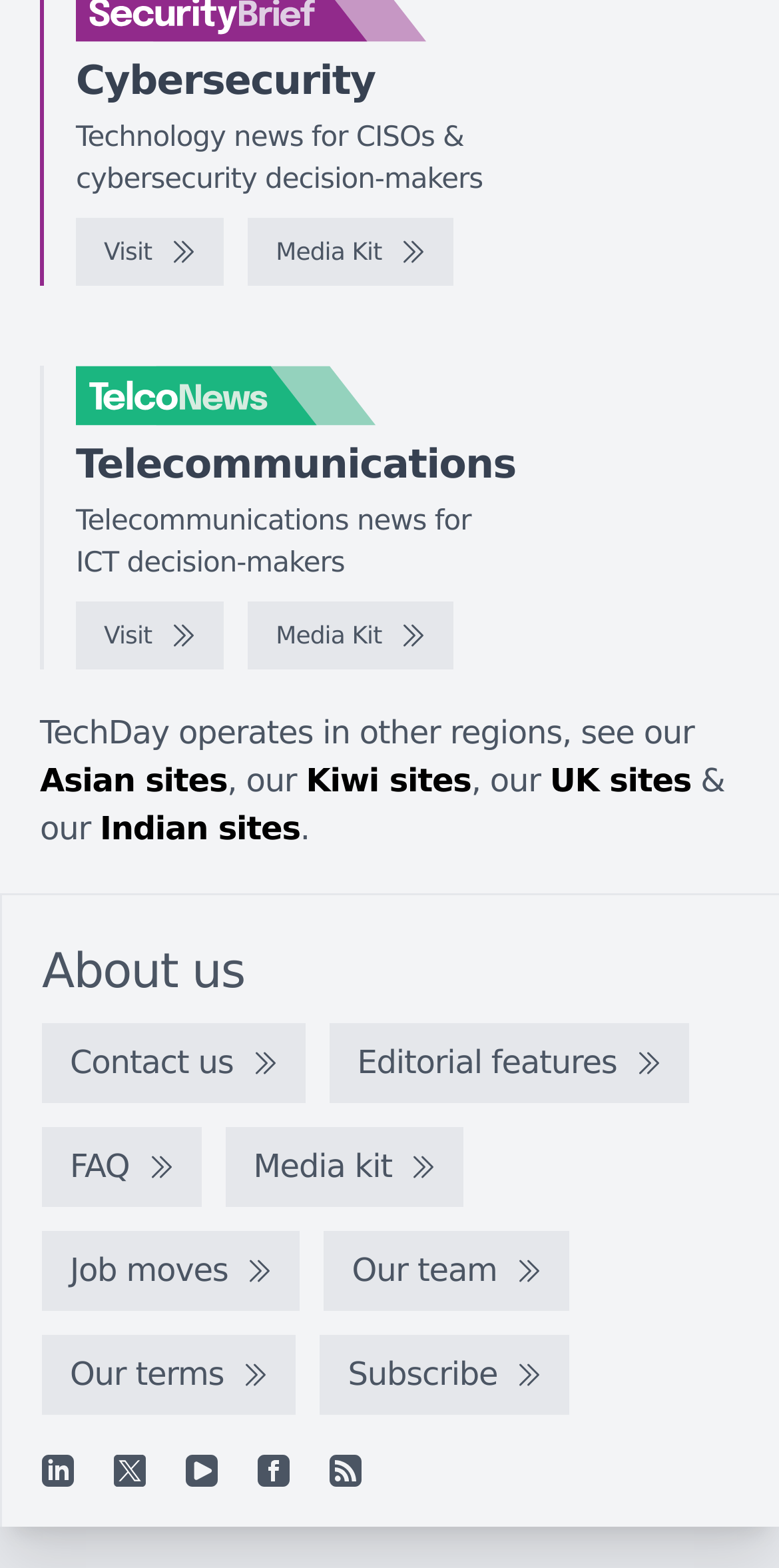Kindly determine the bounding box coordinates of the area that needs to be clicked to fulfill this instruction: "Visit Immediate Apex AI website".

None